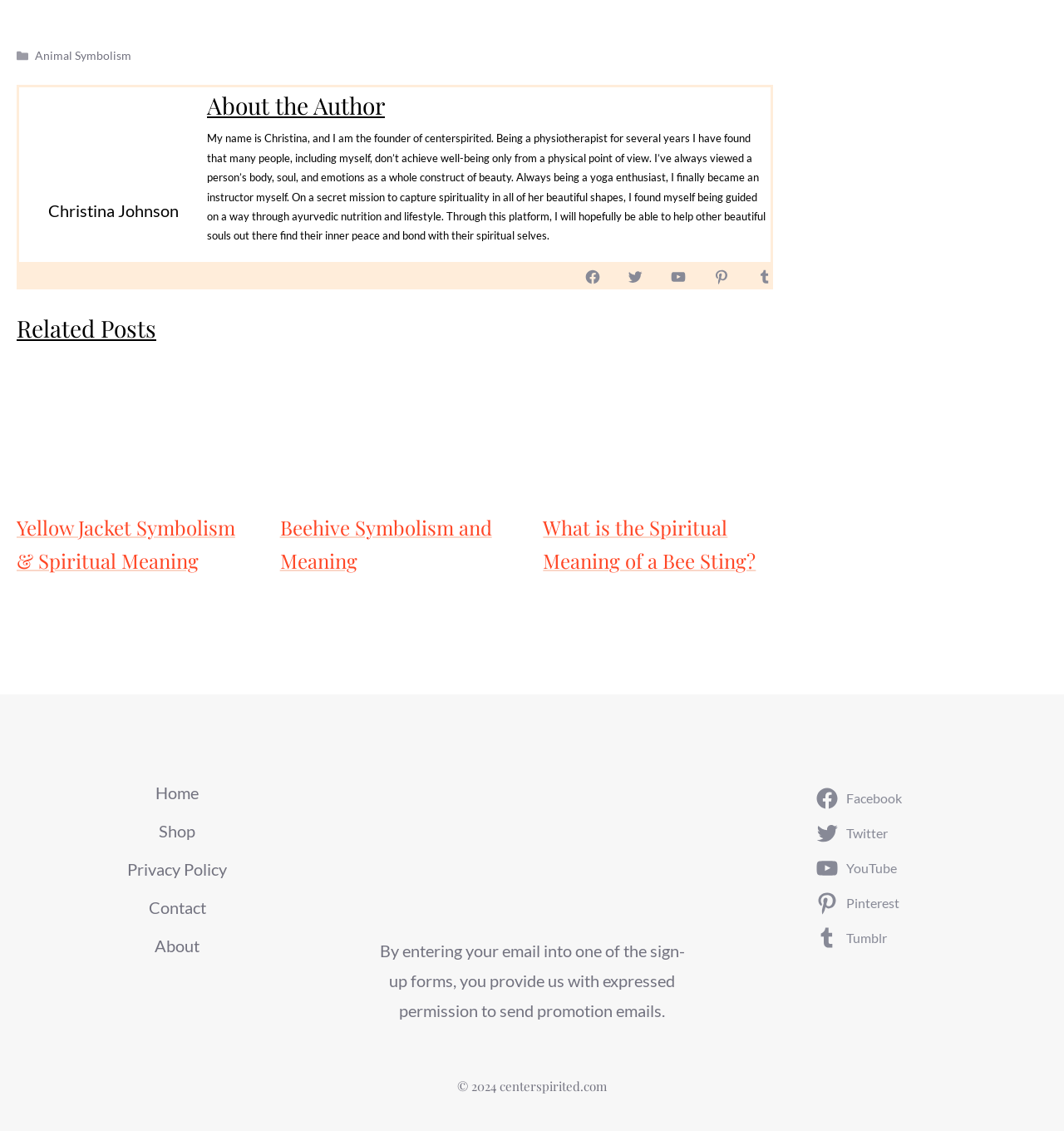Could you find the bounding box coordinates of the clickable area to complete this instruction: "Login to the system"?

None